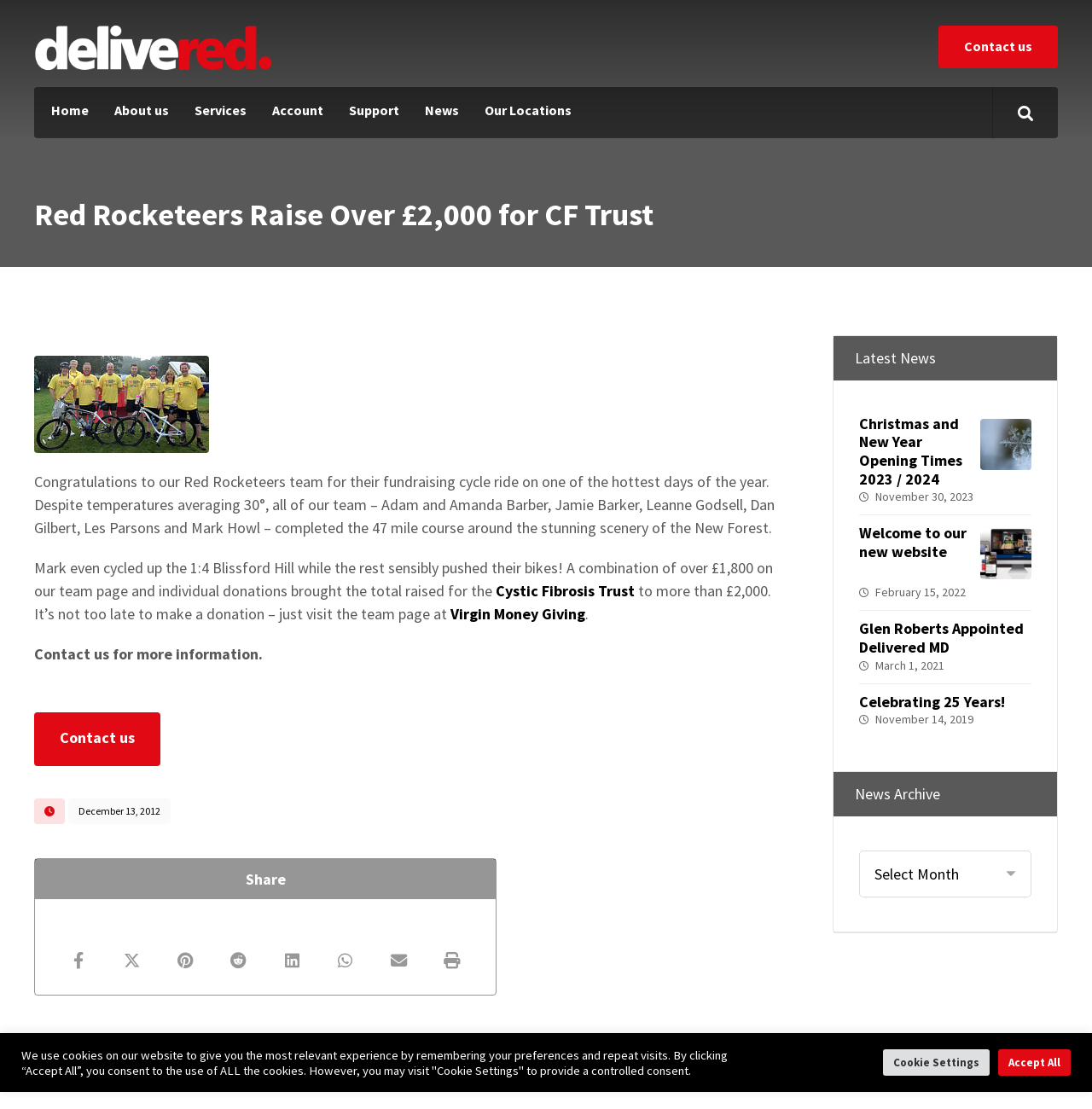Please specify the bounding box coordinates of the region to click in order to perform the following instruction: "Visit the Cystic Fibrosis Trust website".

[0.454, 0.524, 0.581, 0.542]